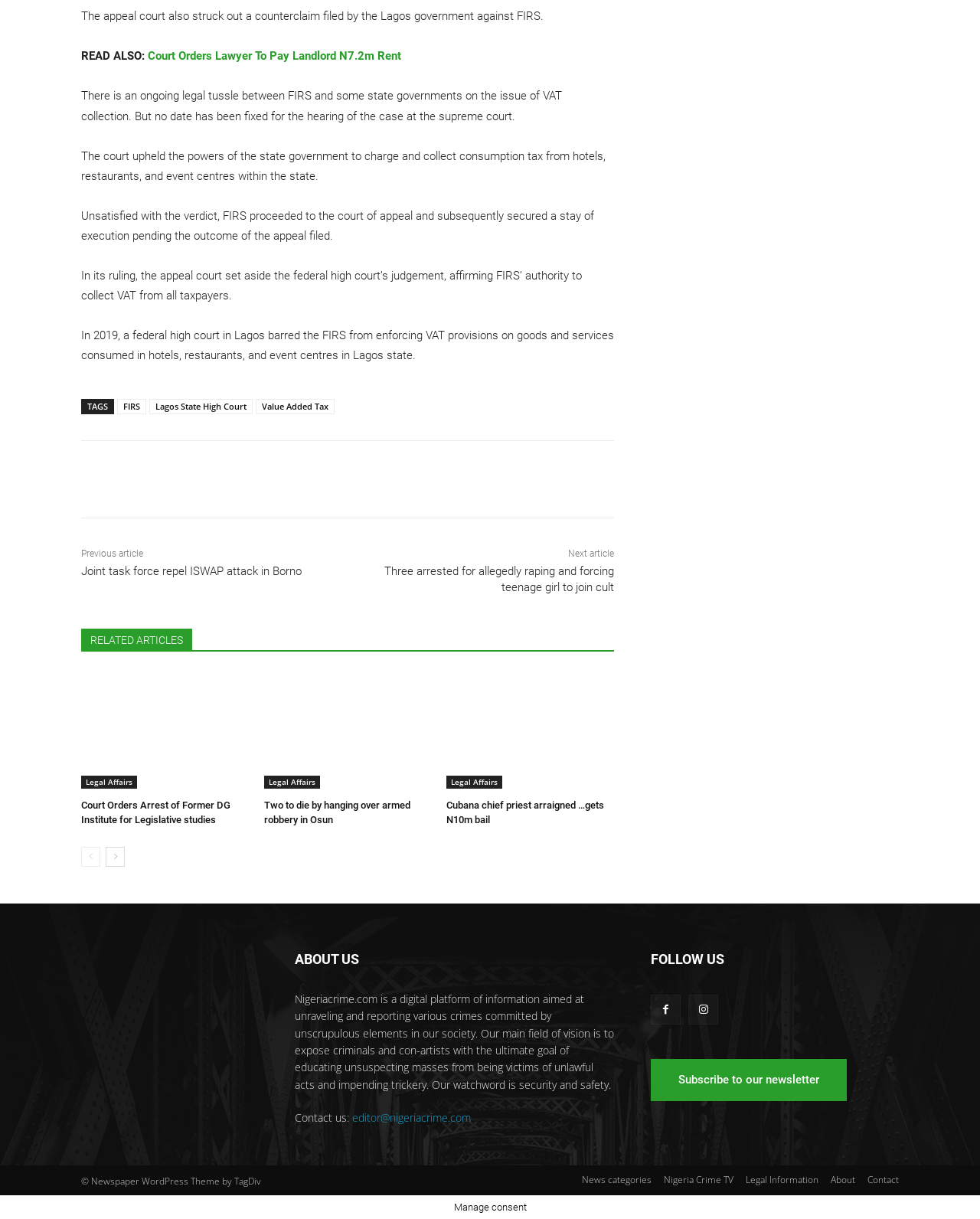Point out the bounding box coordinates of the section to click in order to follow this instruction: "Click the 'Verdicts' link".

None